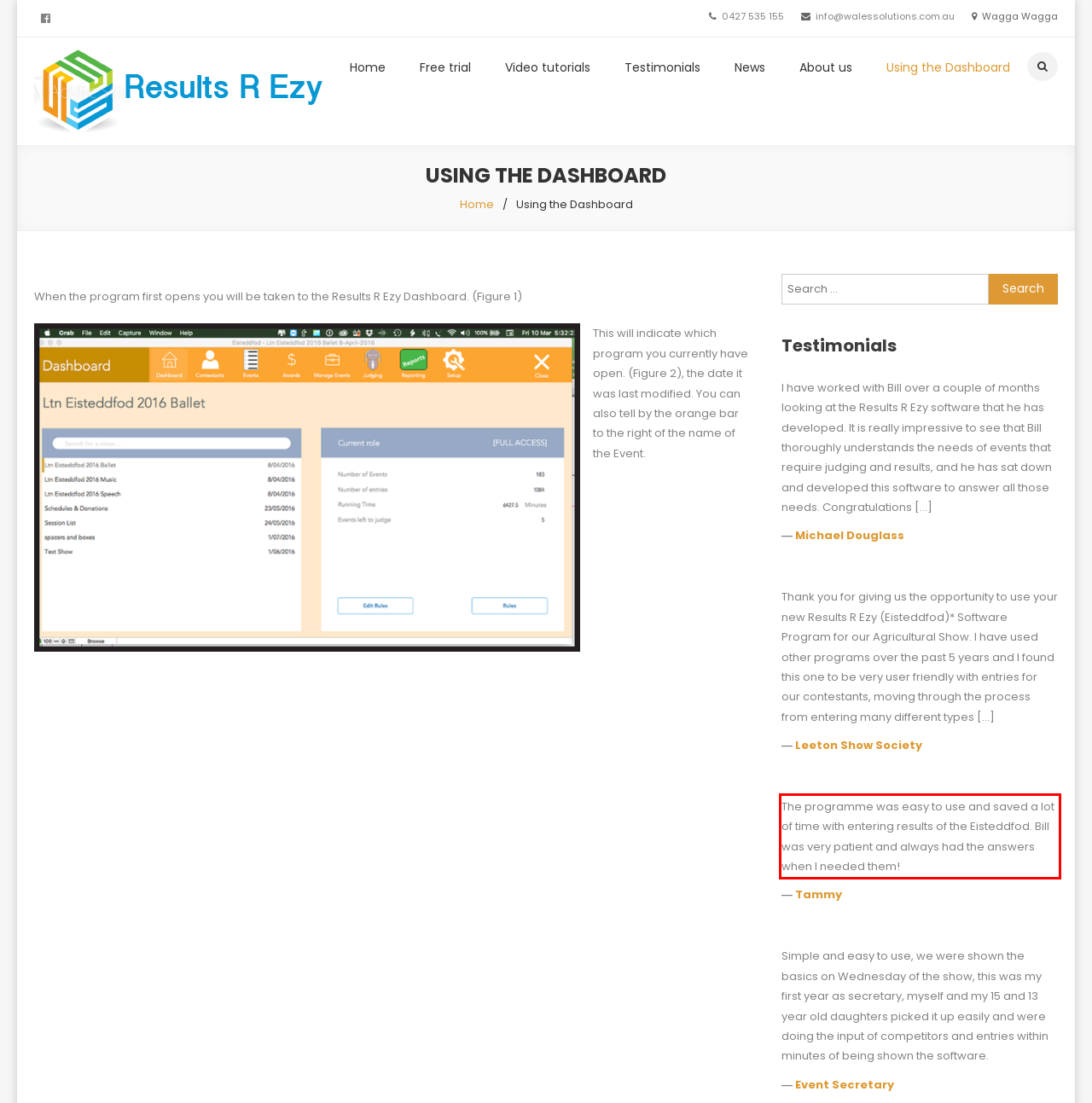Please examine the screenshot of the webpage and read the text present within the red rectangle bounding box.

The programme was easy to use and saved a lot of time with entering results of the Eisteddfod. Bill was very patient and always had the answers when I needed them!